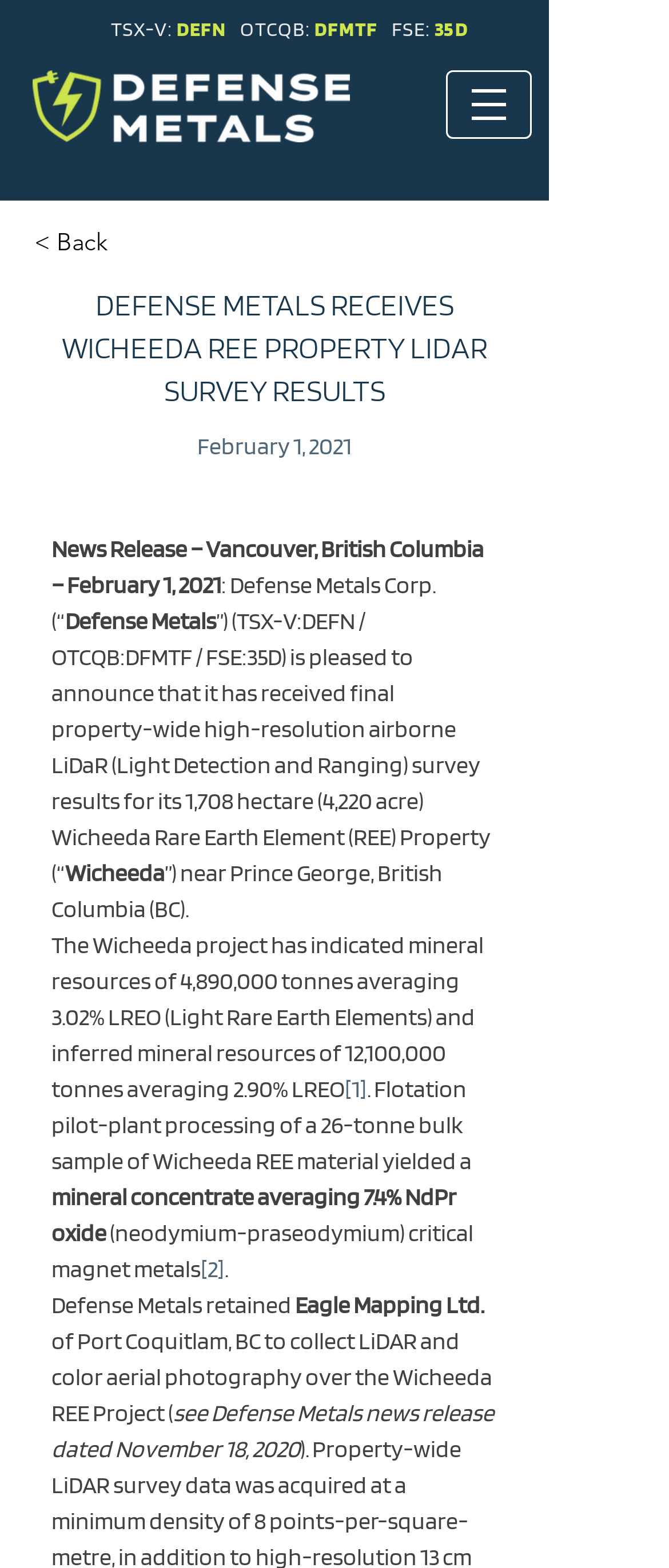What is the percentage of LREO in the indicated mineral resources?
Based on the image, please offer an in-depth response to the question.

The percentage of LREO in the indicated mineral resources can be found in the text of the news release, which states that the 'Wicheeda project has indicated mineral resources of 4,890,000 tonnes averaging 3.02% LREO (Light Rare Earth Elements)'.